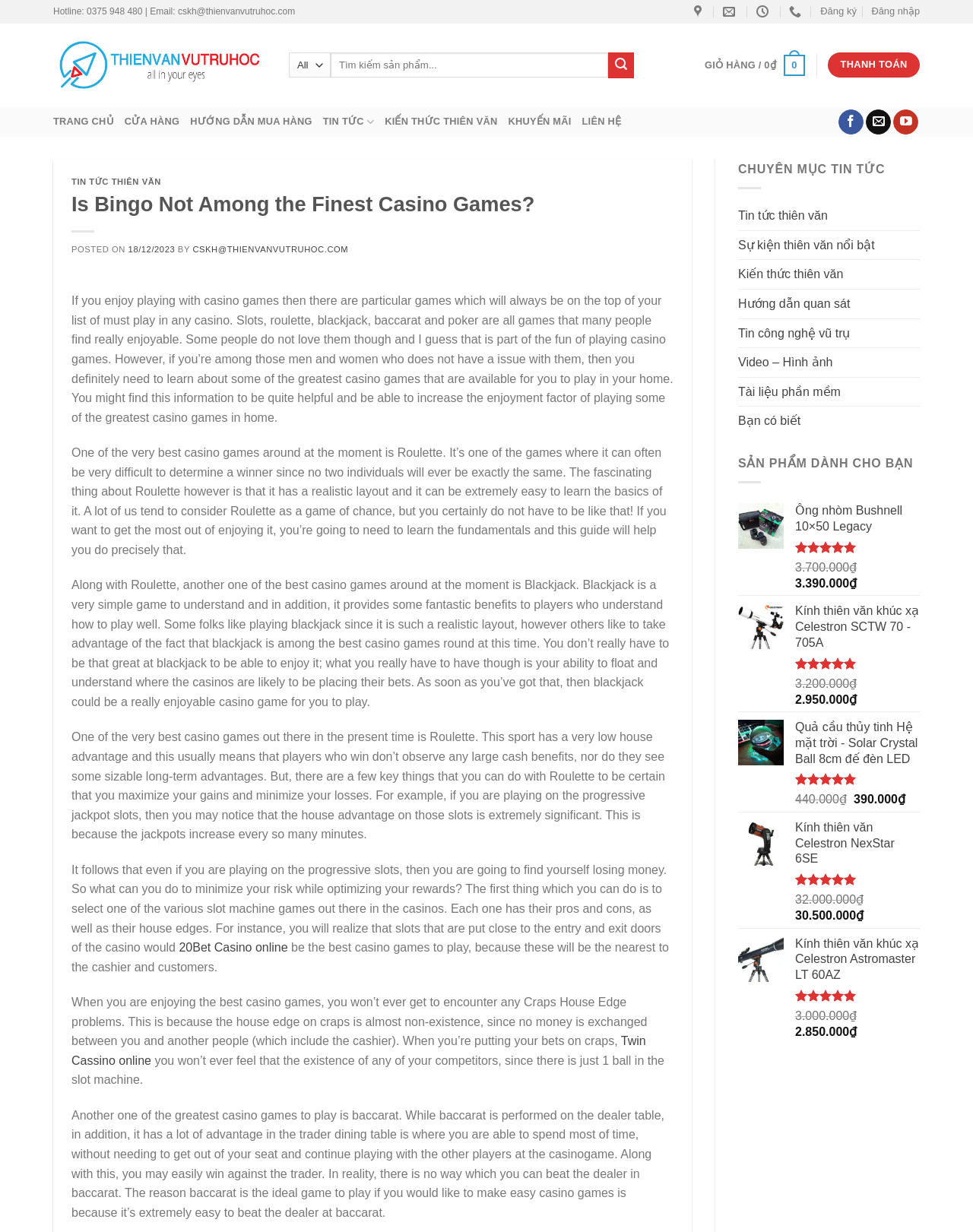Find the bounding box coordinates of the clickable element required to execute the following instruction: "Search for something". Provide the coordinates as four float numbers between 0 and 1, i.e., [left, top, right, bottom].

[0.297, 0.043, 0.652, 0.063]